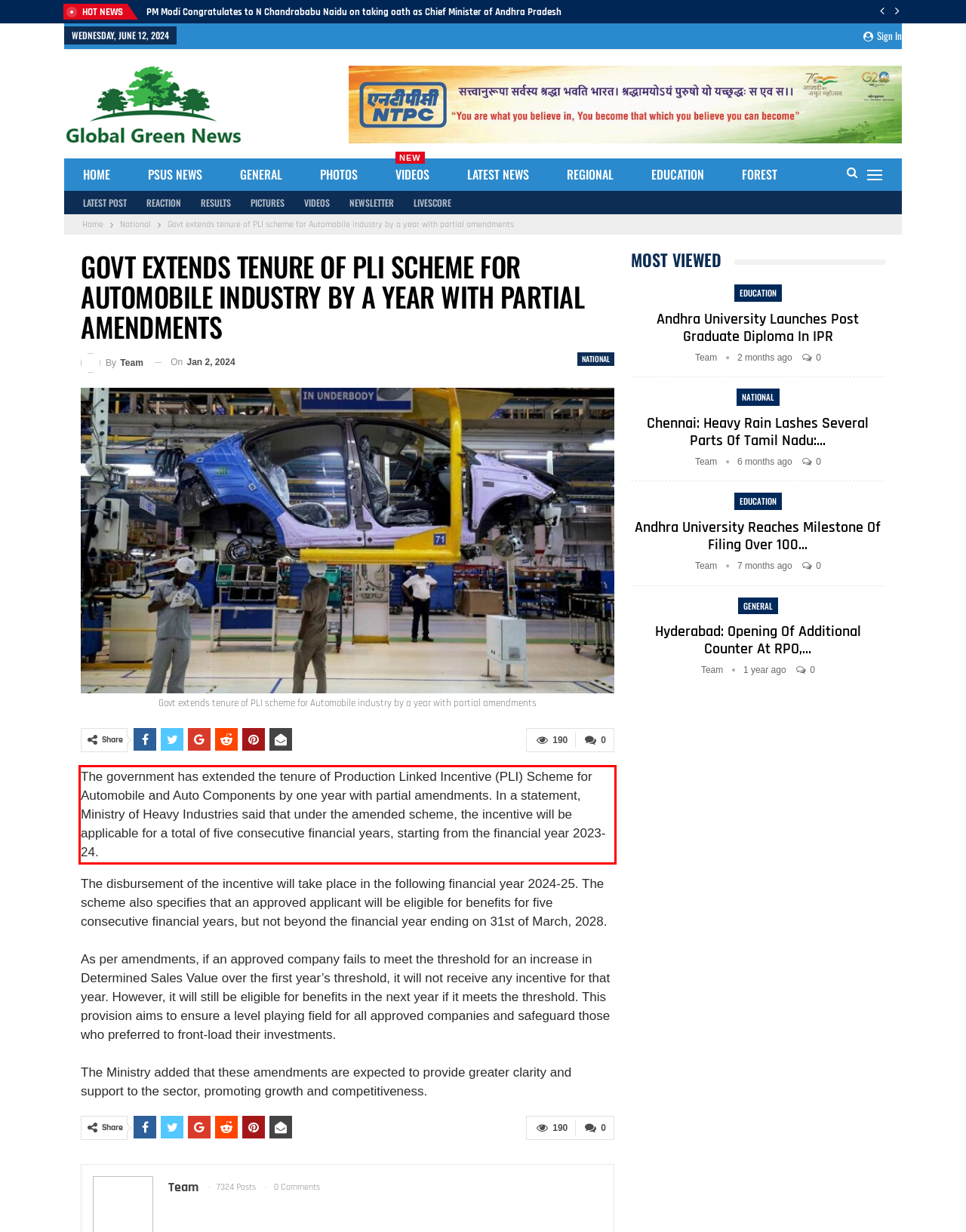Please examine the webpage screenshot containing a red bounding box and use OCR to recognize and output the text inside the red bounding box.

The government has extended the tenure of Production Linked Incentive (PLI) Scheme for Automobile and Auto Components by one year with partial amendments. In a statement, Ministry of Heavy Industries said that under the amended scheme, the incentive will be applicable for a total of five consecutive financial years, starting from the financial year 2023-24.